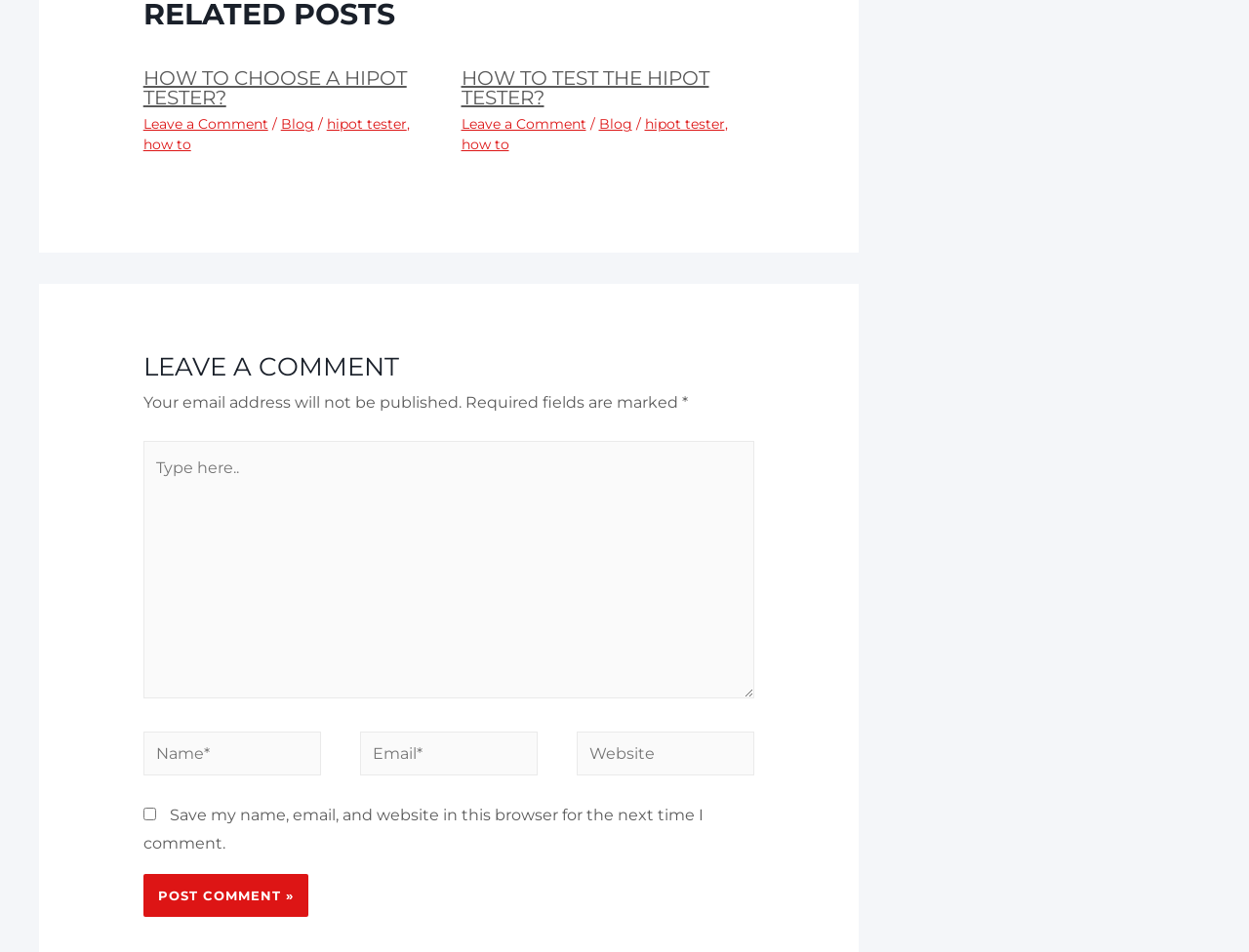What is the function of the checkbox in the comment section?
Refer to the image and give a detailed response to the question.

The checkbox is labeled 'Save my name, email, and website in this browser for the next time I comment.', indicating that its function is to save user data for future comments.